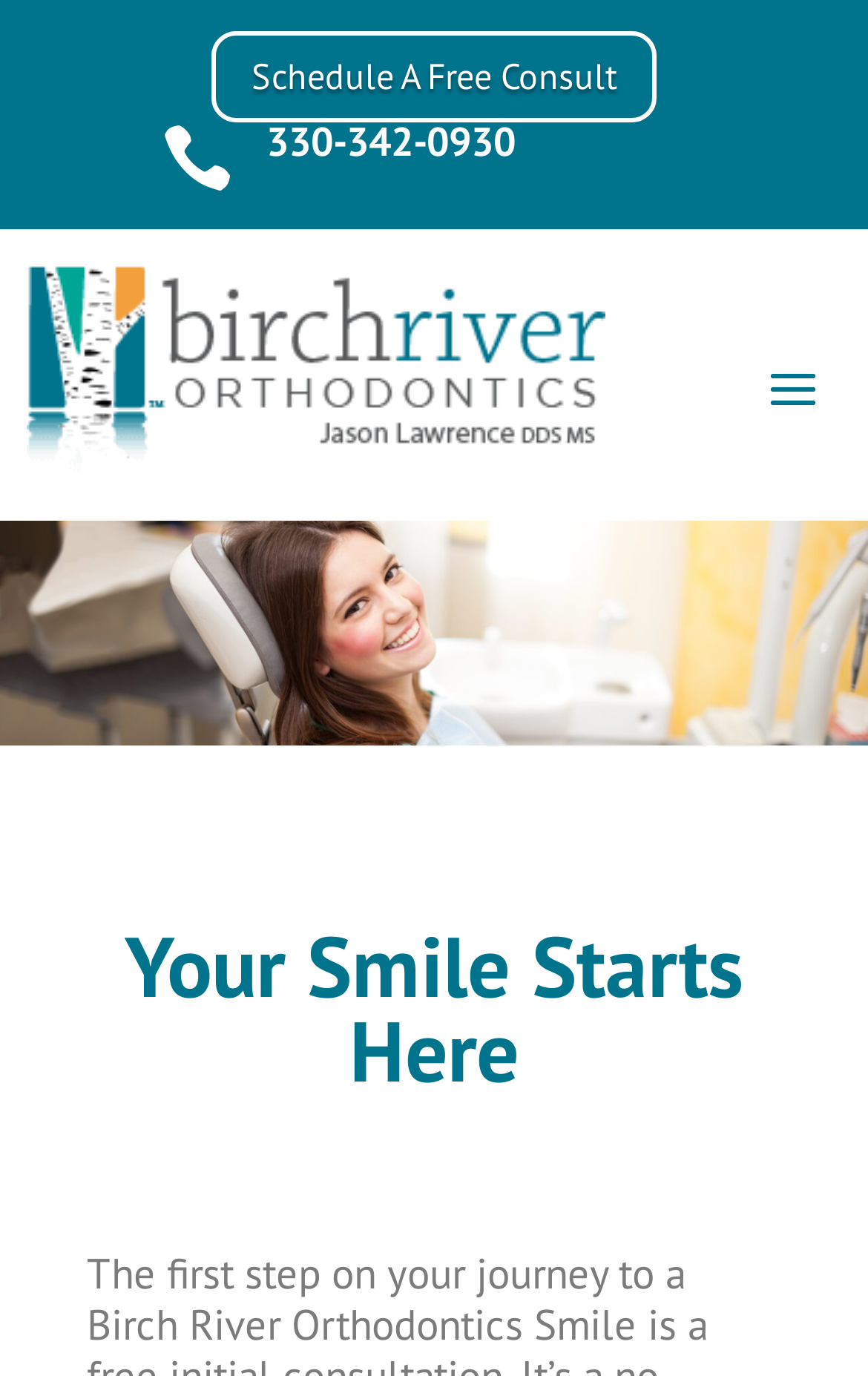Given the element description, predict the bounding box coordinates in the format (top-left x, top-left y, bottom-right x, bottom-right y), using floating point numbers between 0 and 1: Schedule A Free Consult

[0.244, 0.023, 0.756, 0.089]